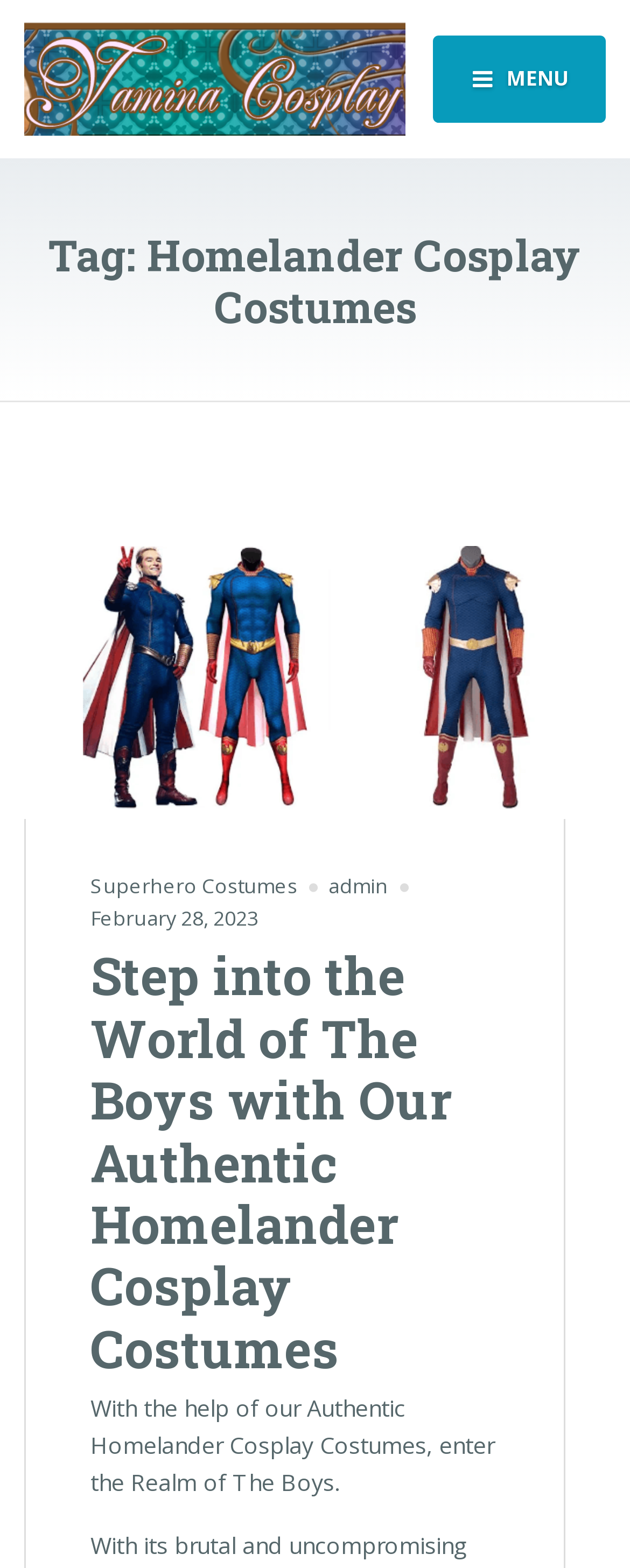What is the date of the article?
Provide a detailed answer to the question using information from the image.

I found a link element with the text 'February 28, 2023' which is likely to be the date of the article. This element is located near the author's name, which is a common pattern in blog posts.